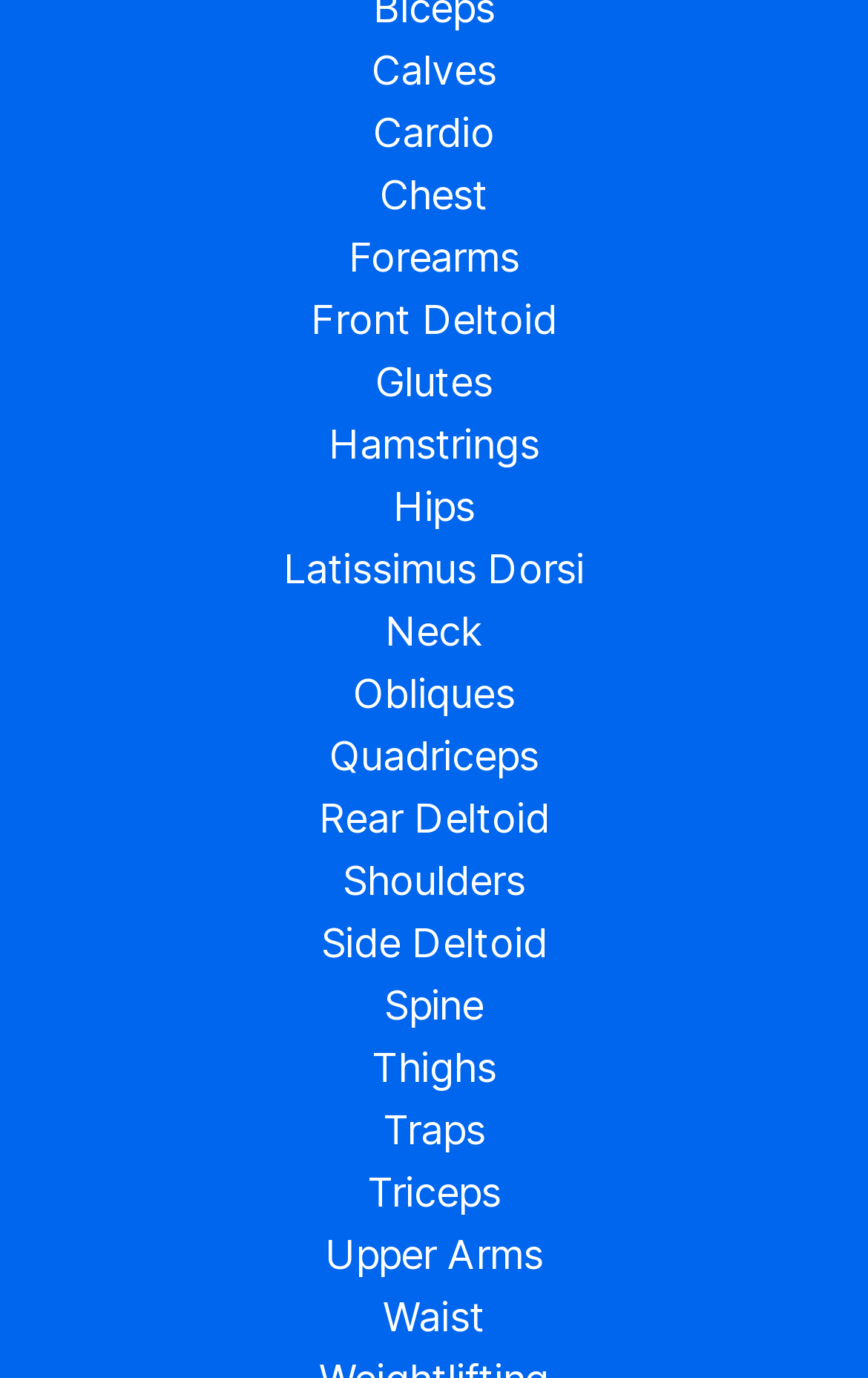Identify the bounding box coordinates of the section to be clicked to complete the task described by the following instruction: "Check out the 'New Treasures' link". The coordinates should be four float numbers between 0 and 1, formatted as [left, top, right, bottom].

None